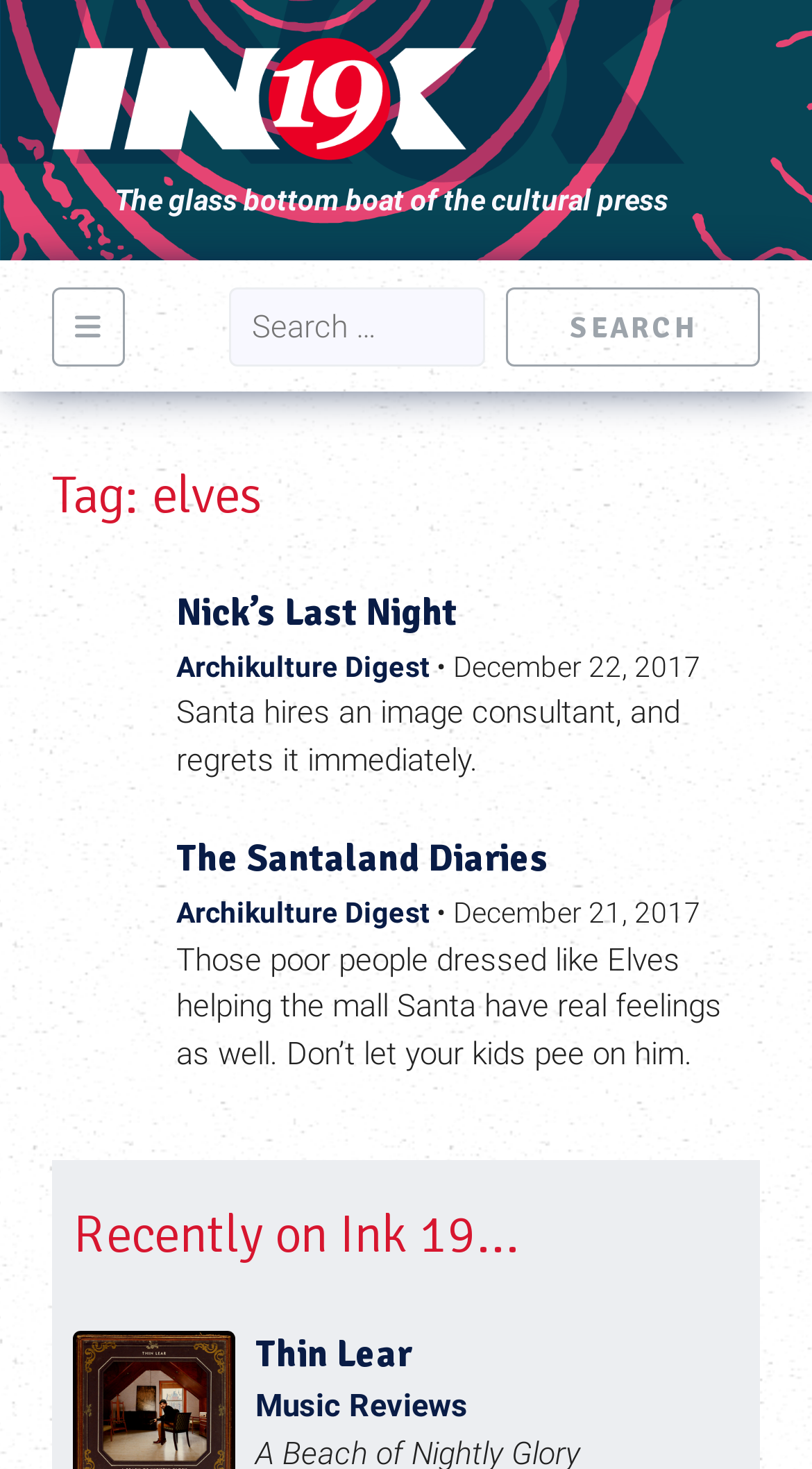Provide an in-depth description of the elements and layout of the webpage.

The webpage is a blog titled "elves :: Ink 19" with a logo at the top left corner. Below the logo, there is a tagline "The glass bottom boat of the cultural press". On the top right corner, there is a search bar with a search button. 

Below the search bar, there is a header section with a title "Tag: elves". Underneath, there are two articles with headings "Nick’s Last Night" and "The Santaland Diaries", respectively. Each article has a link to the full post, a category link "Archikulture Digest", a time stamp, and a brief summary of the post. The summaries are about Santa hiring an image consultant and the feelings of people dressed as elves helping mall Santas.

At the bottom of the page, there is a section titled "Recently on Ink 19..." with a heading "Thin Lear" and a link to a music review.